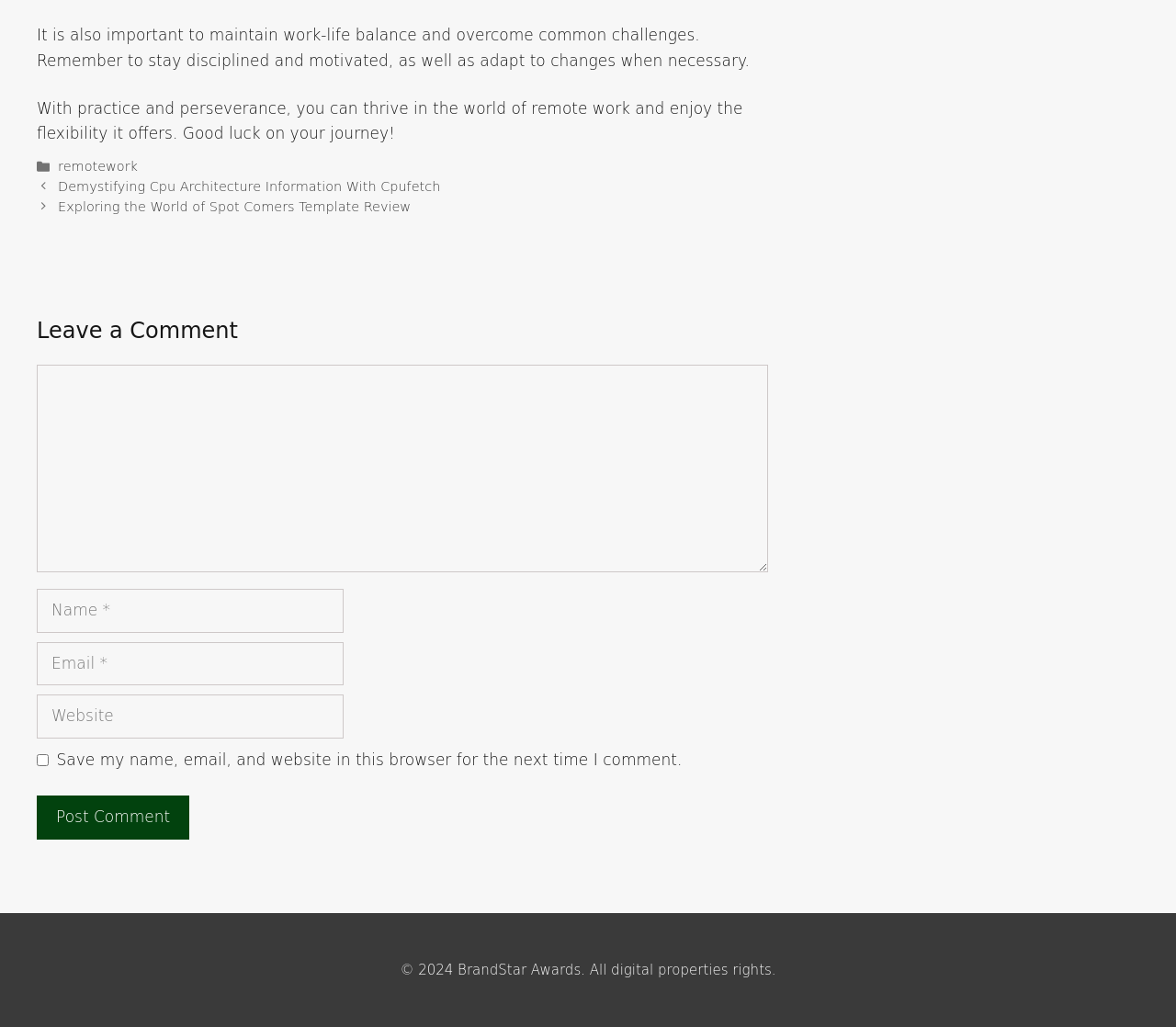Provide your answer to the question using just one word or phrase: What is the copyright year of the website?

2024